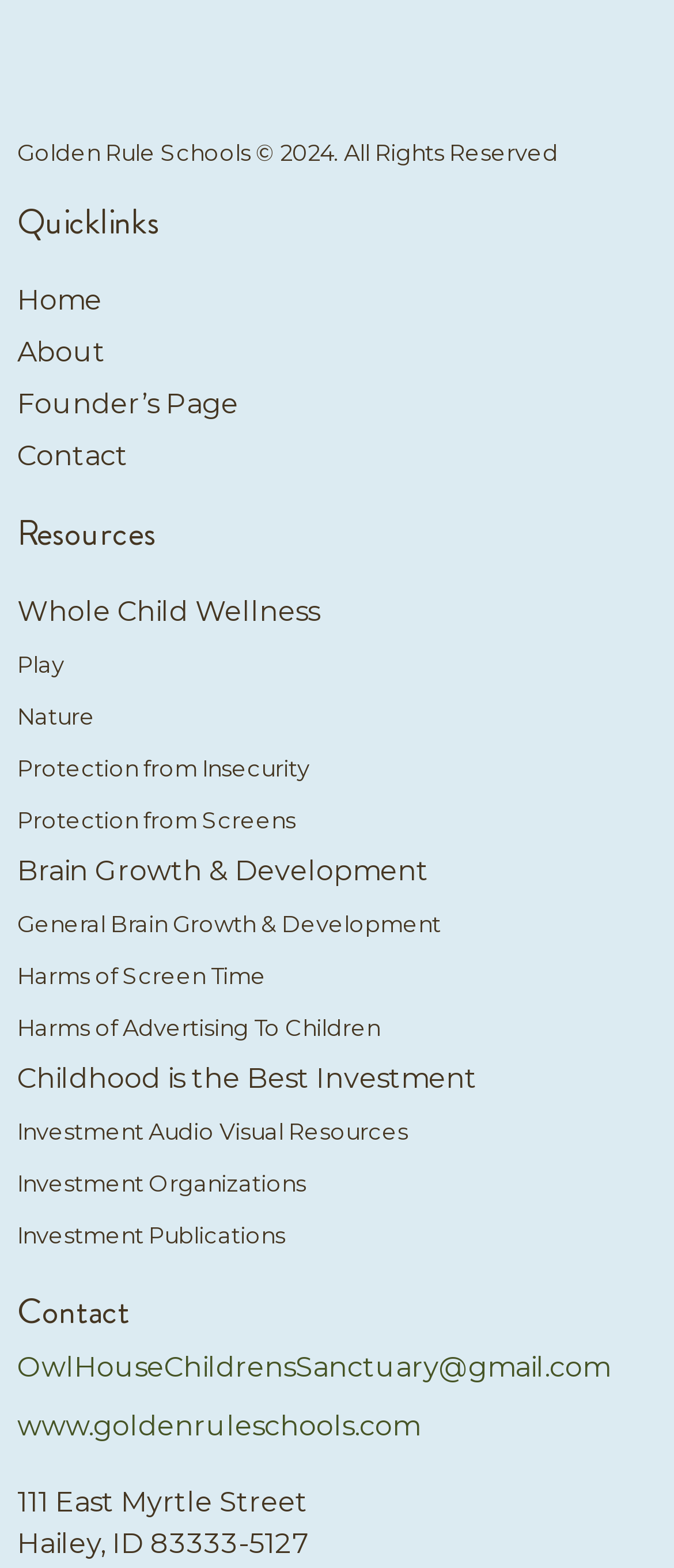Refer to the screenshot and answer the following question in detail:
What is the name of the organization?

The name of the organization can be found in the heading element at the top of the webpage, which reads 'Golden Rule Schools © 2024. All Rights Reserved'.